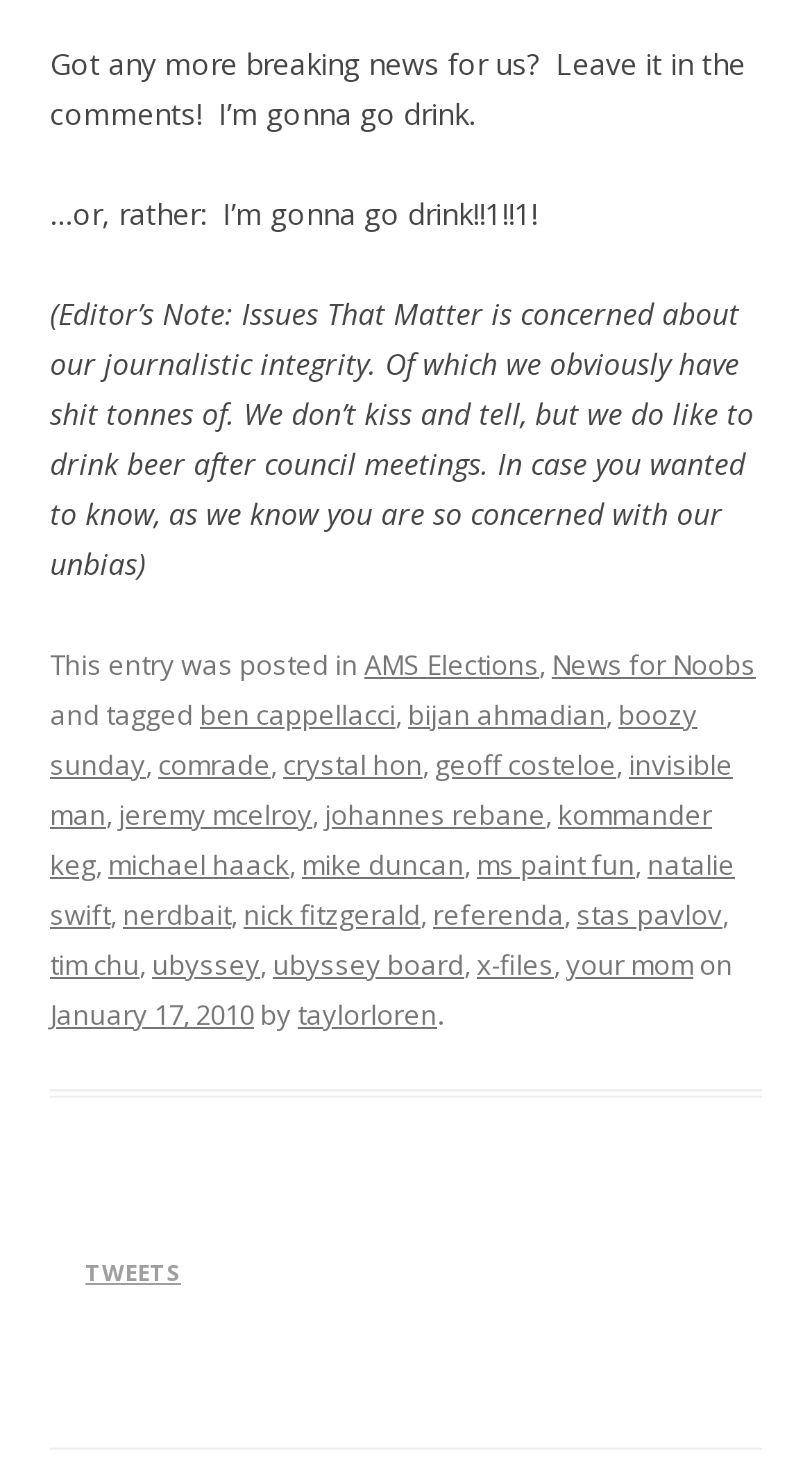From the image, can you give a detailed response to the question below:
What is the author's name of the article?

The author's name of the article is 'Taylorloren', as indicated by the text 'by taylorloren' in the footer section.